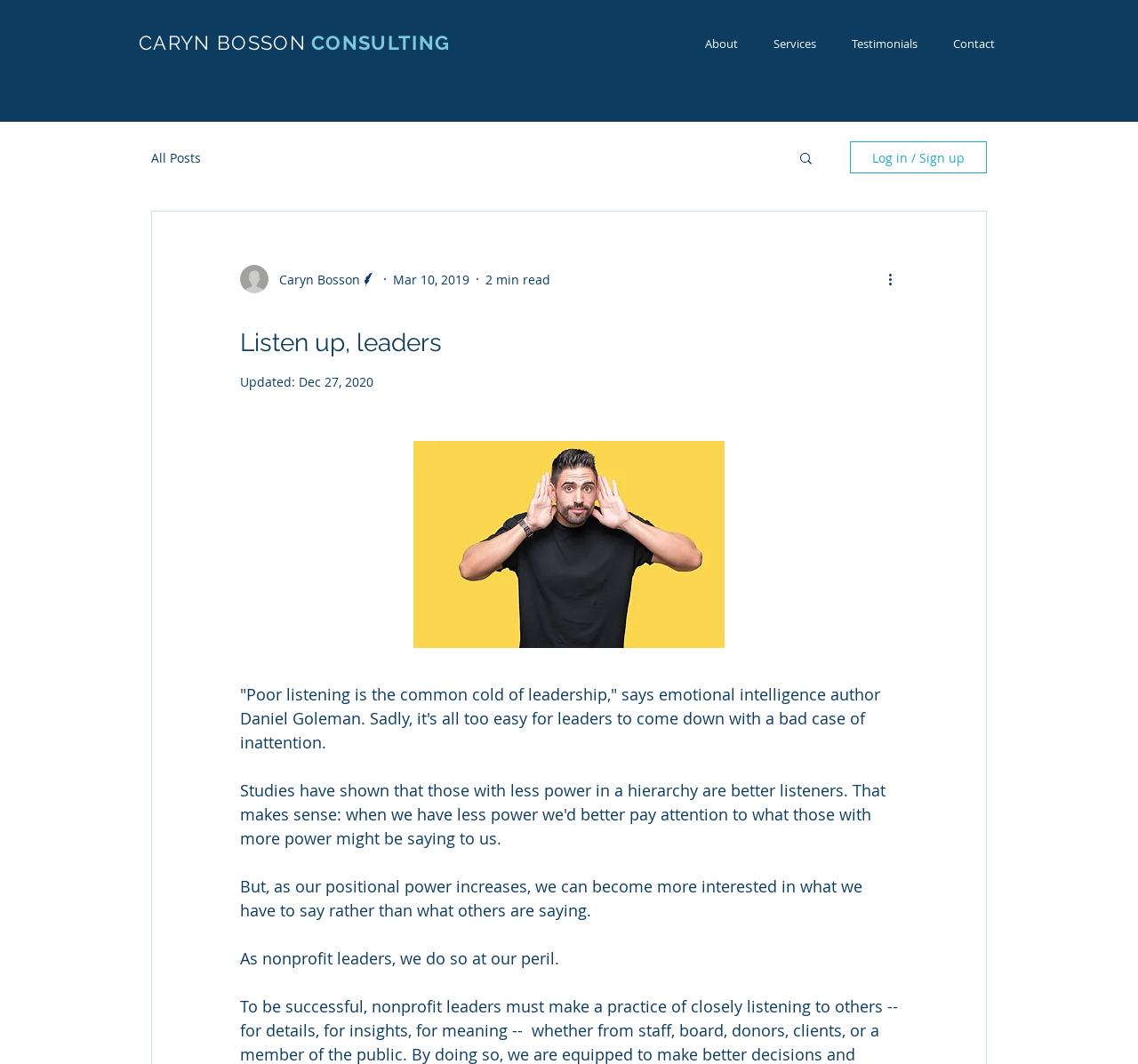Determine the bounding box coordinates of the region I should click to achieve the following instruction: "Follow us on LinkedIn". Ensure the bounding box coordinates are four float numbers between 0 and 1, i.e., [left, top, right, bottom].

None